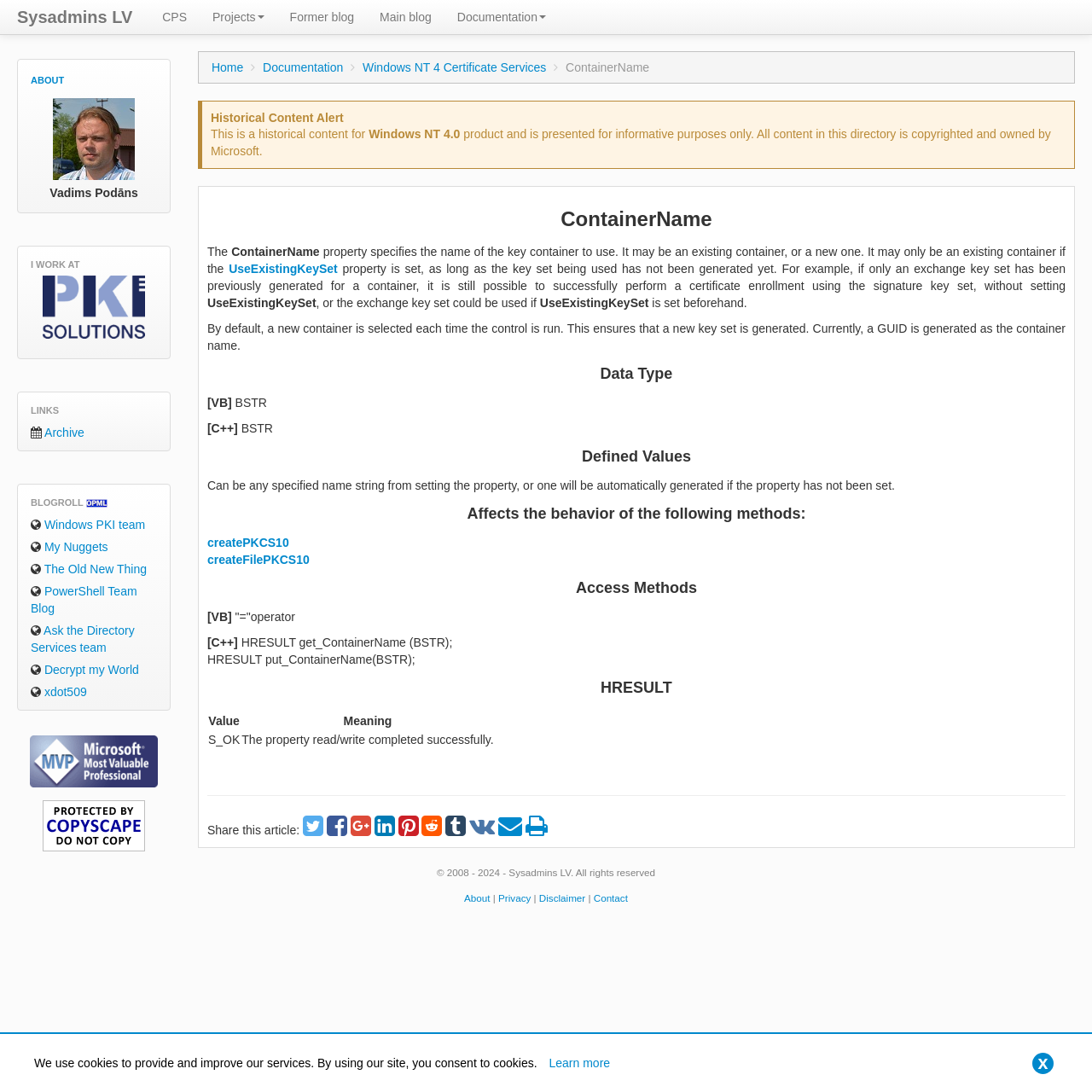Given the webpage screenshot and the description, determine the bounding box coordinates (top-left x, top-left y, bottom-right x, bottom-right y) that define the location of the UI element matching this description: Privacy

[0.456, 0.817, 0.486, 0.827]